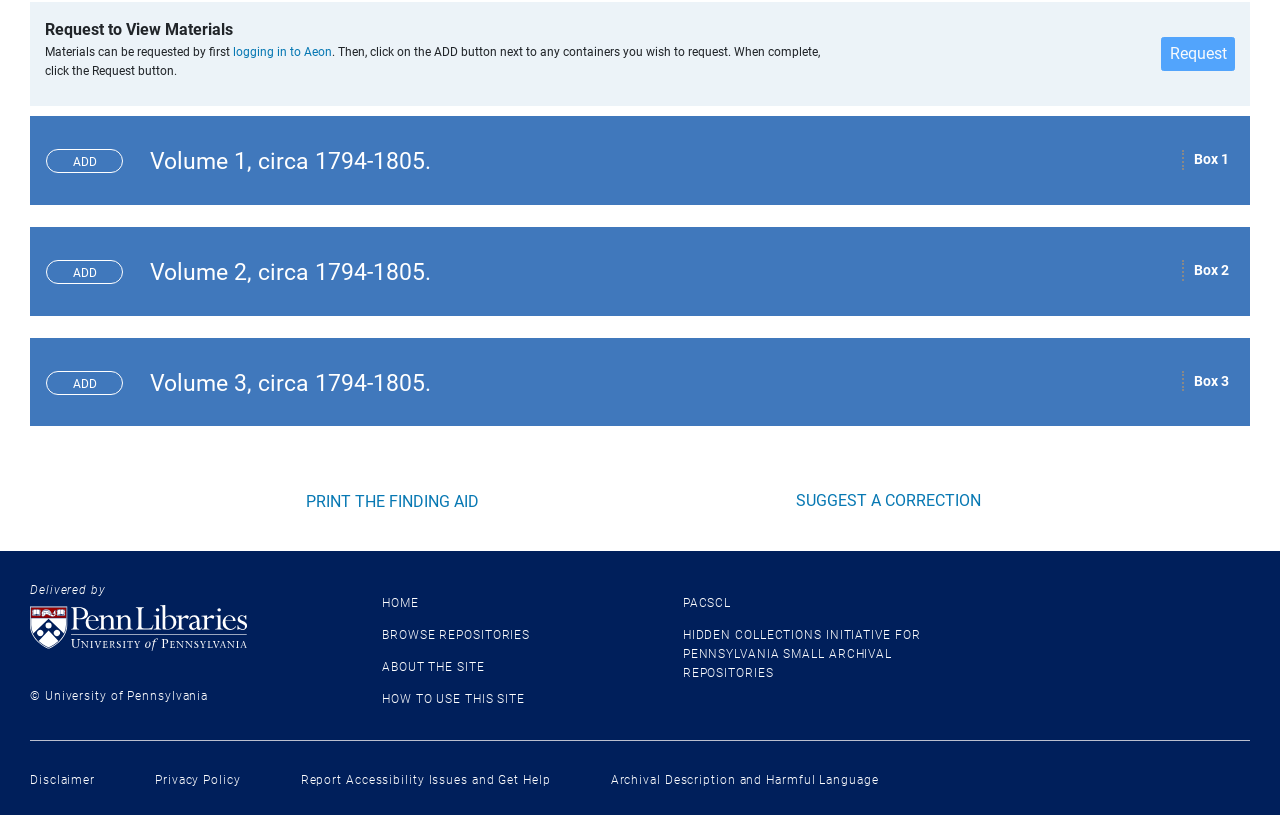Kindly determine the bounding box coordinates for the area that needs to be clicked to execute this instruction: "Print the finding aid".

[0.234, 0.599, 0.379, 0.633]